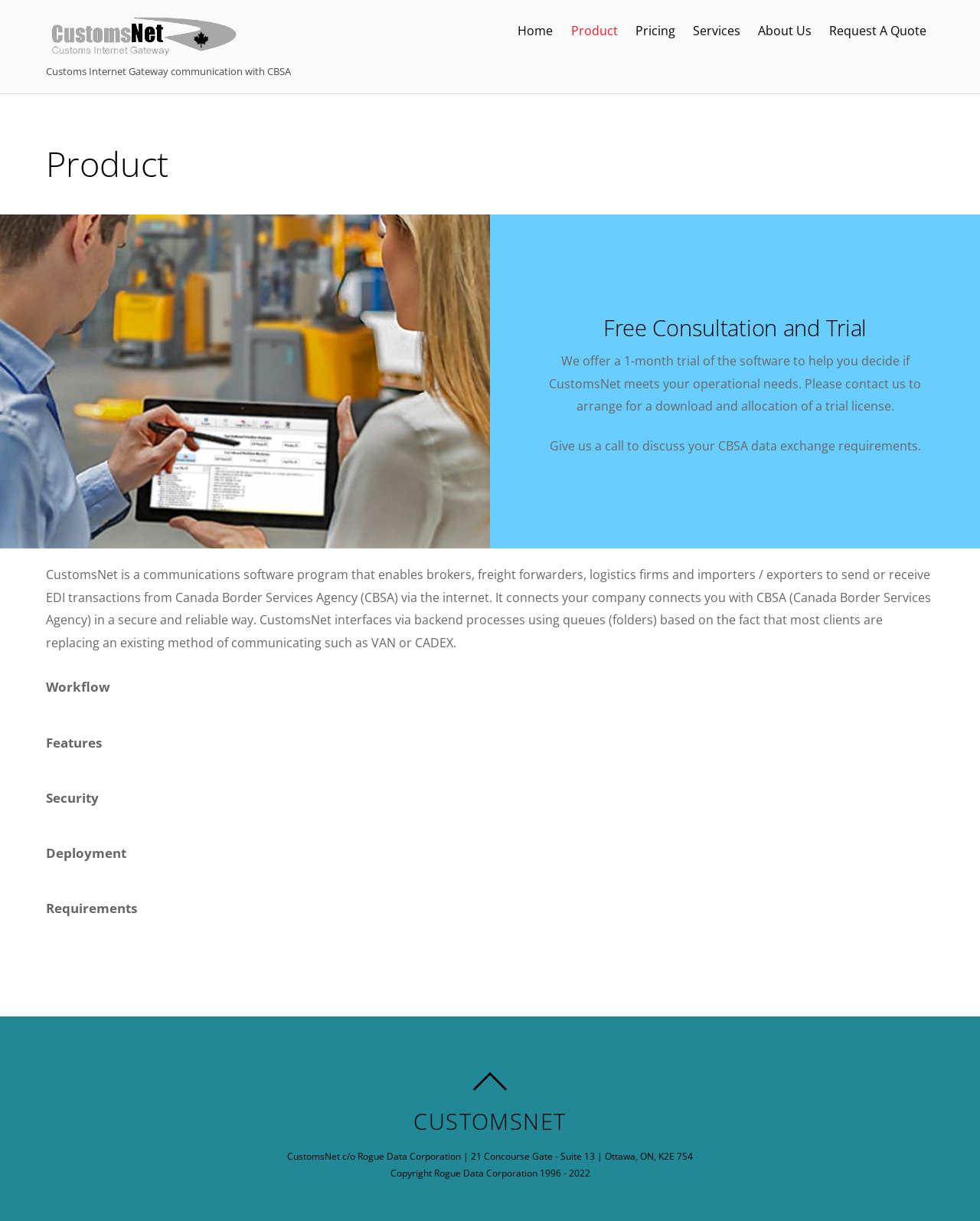Pinpoint the bounding box coordinates of the element that must be clicked to accomplish the following instruction: "Click on the 'Workflow' link". The coordinates should be in the format of four float numbers between 0 and 1, i.e., [left, top, right, bottom].

[0.047, 0.55, 0.953, 0.575]